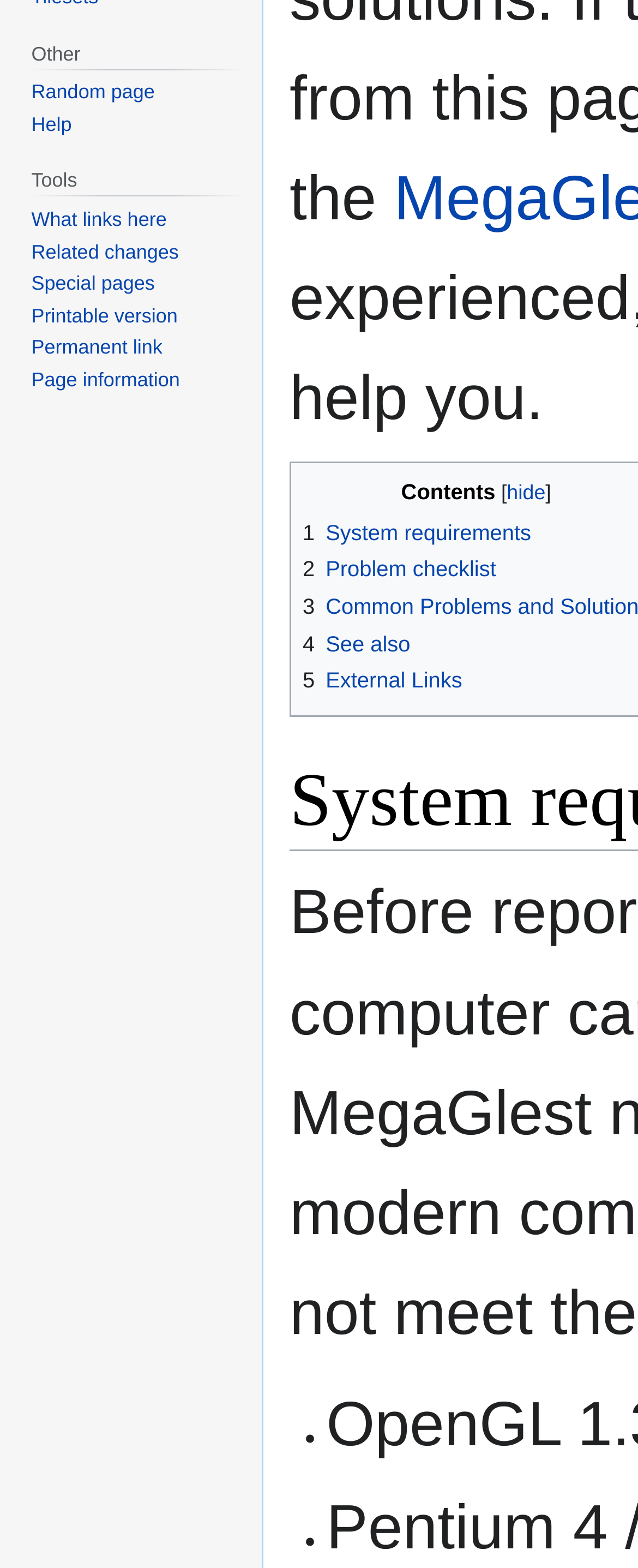Provide the bounding box coordinates for the UI element that is described as: "5 External Links".

[0.474, 0.426, 0.725, 0.442]